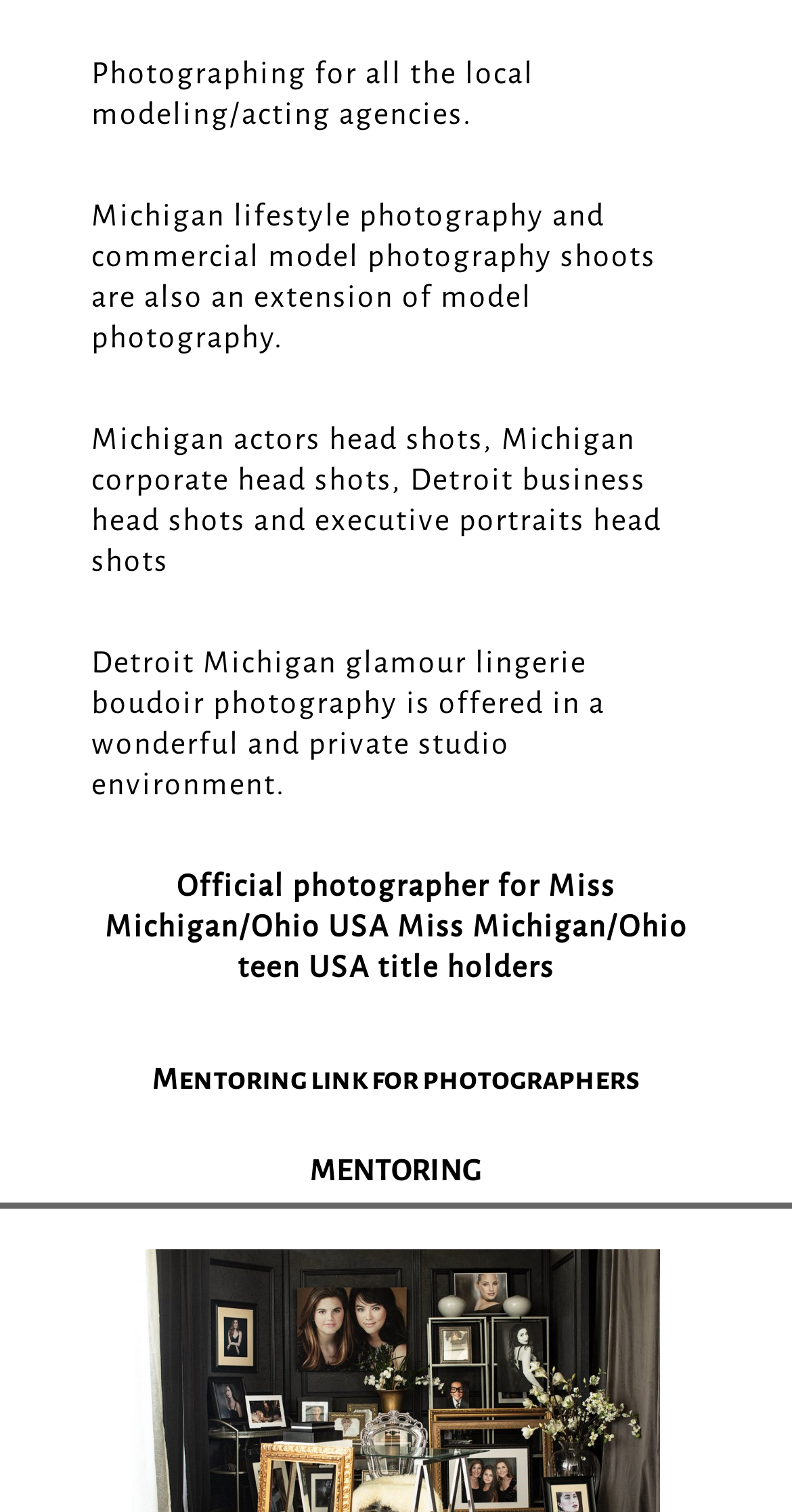What is the photographer's affiliation?
From the details in the image, answer the question comprehensively.

The webpage mentions that the photographer is the 'Official photographer for Miss Michigan/Ohio USA Miss Michigan/Ohio teen USA title holders', indicating an affiliation with these organizations.